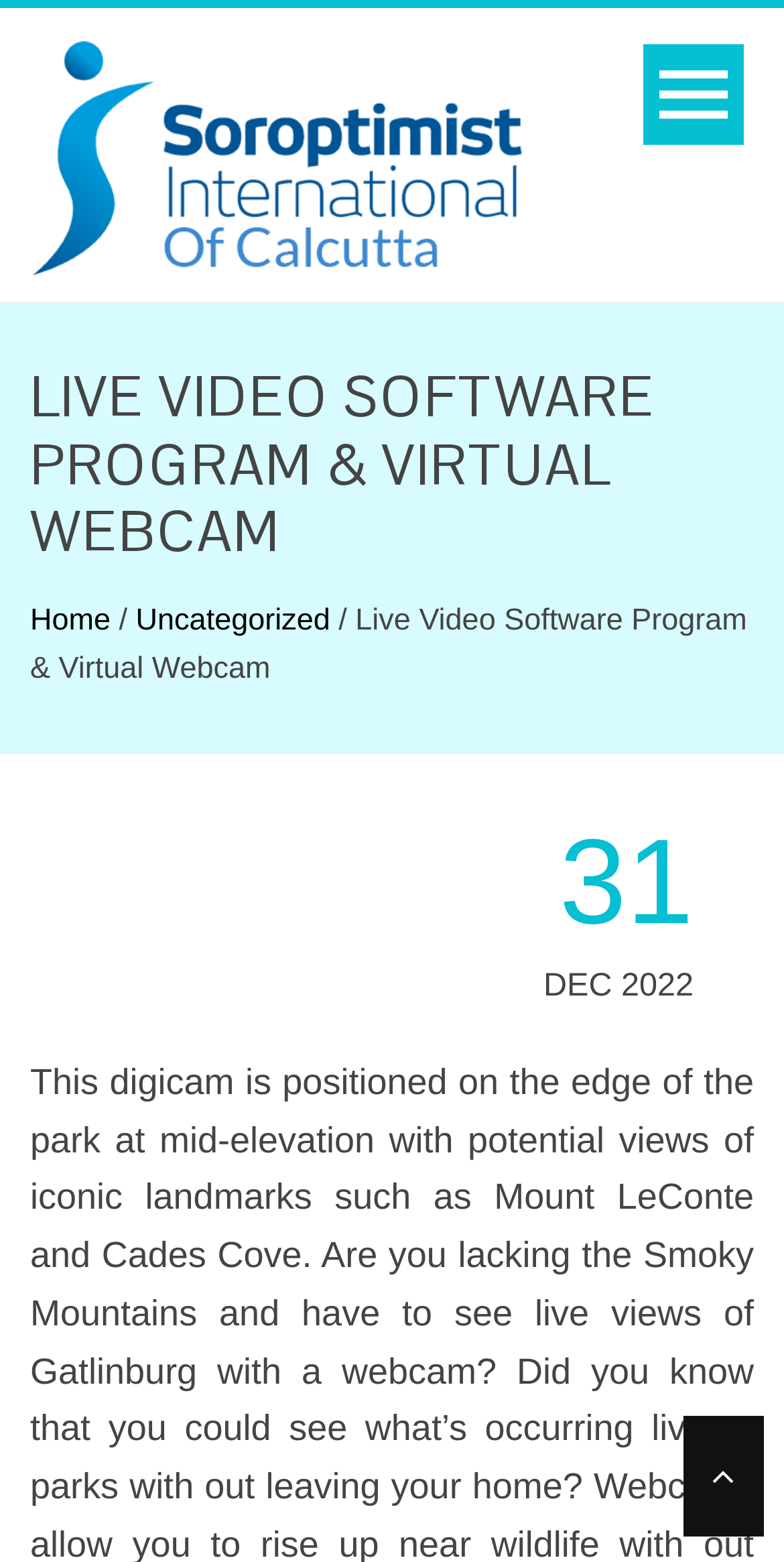How many sections are there in the top navigation bar?
Refer to the image and answer the question using a single word or phrase.

2